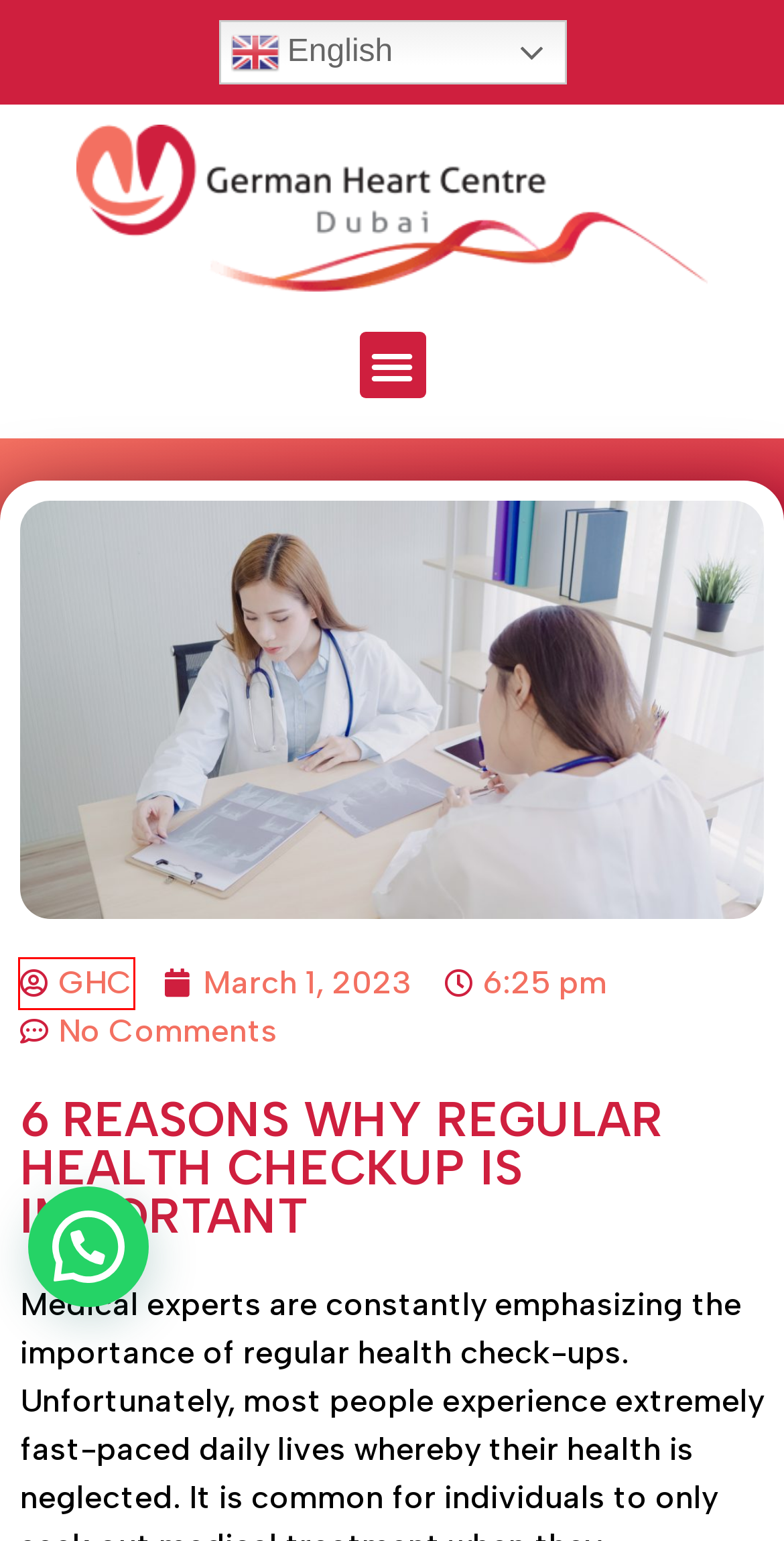Using the screenshot of a webpage with a red bounding box, pick the webpage description that most accurately represents the new webpage after the element inside the red box is clicked. Here are the candidates:
A. General Check up in Dubai | General Health Check up in Dubai
B. GHC - German Heart Centre
C. Cardiologist in Dubai | Cardiology Hospital in Dubai
D. Heart Check up in Dubai | Cardiology Test Package in Dubai | GHC
E. ECG Test | EKG Test | Electrocardiogram, German Heart Center
F. IV Therapy Dubai | Vitamin Drip Dubai| IV Infusion & Treatment
G. Family medicine in Dubai | Family Doctor in Dubai | GHC
H. Coronary Bypass surgery in Dubai | CABG surgery in Dubai | GHC

B